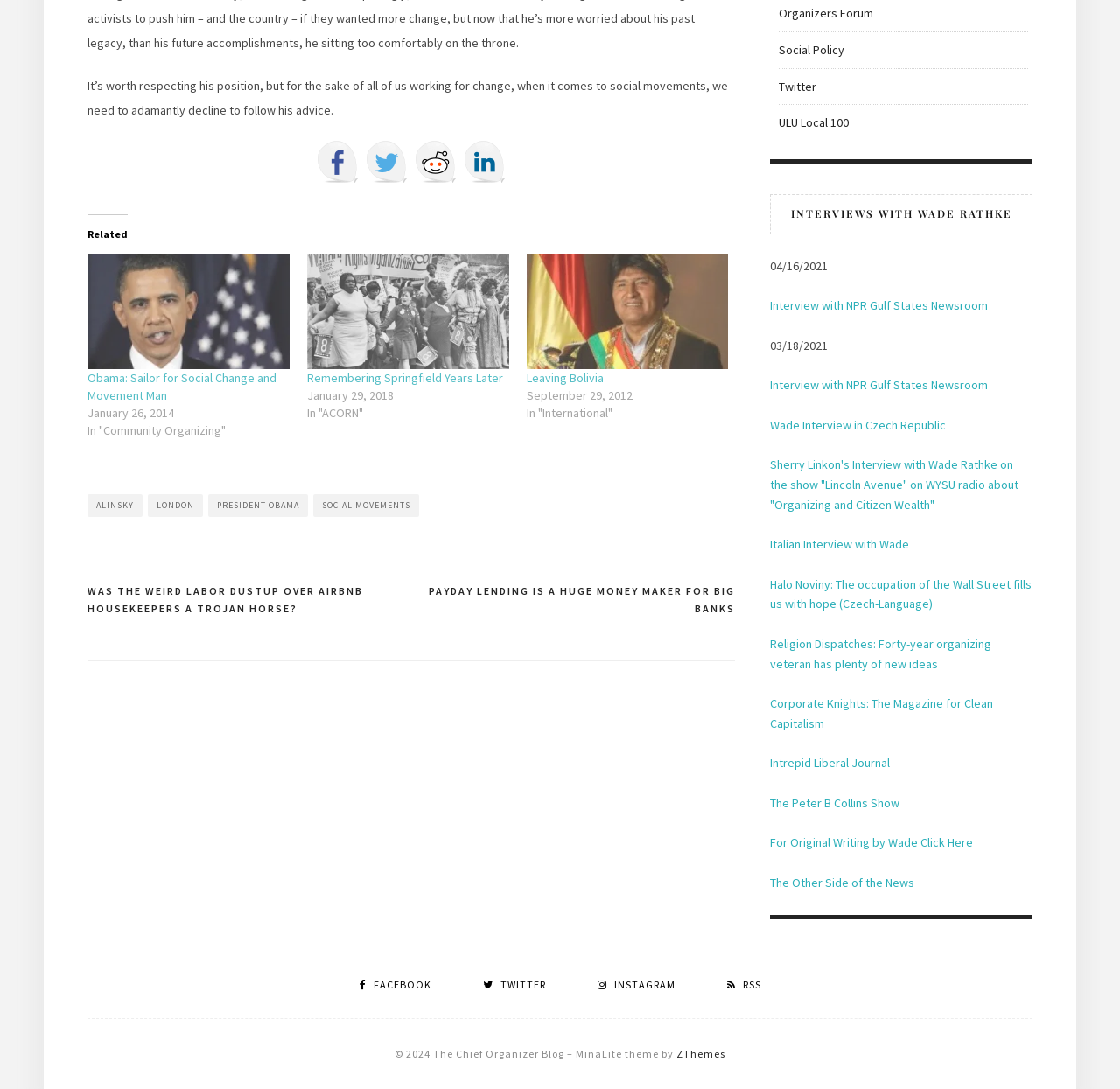Please identify the coordinates of the bounding box that should be clicked to fulfill this instruction: "View the 'World map'".

None